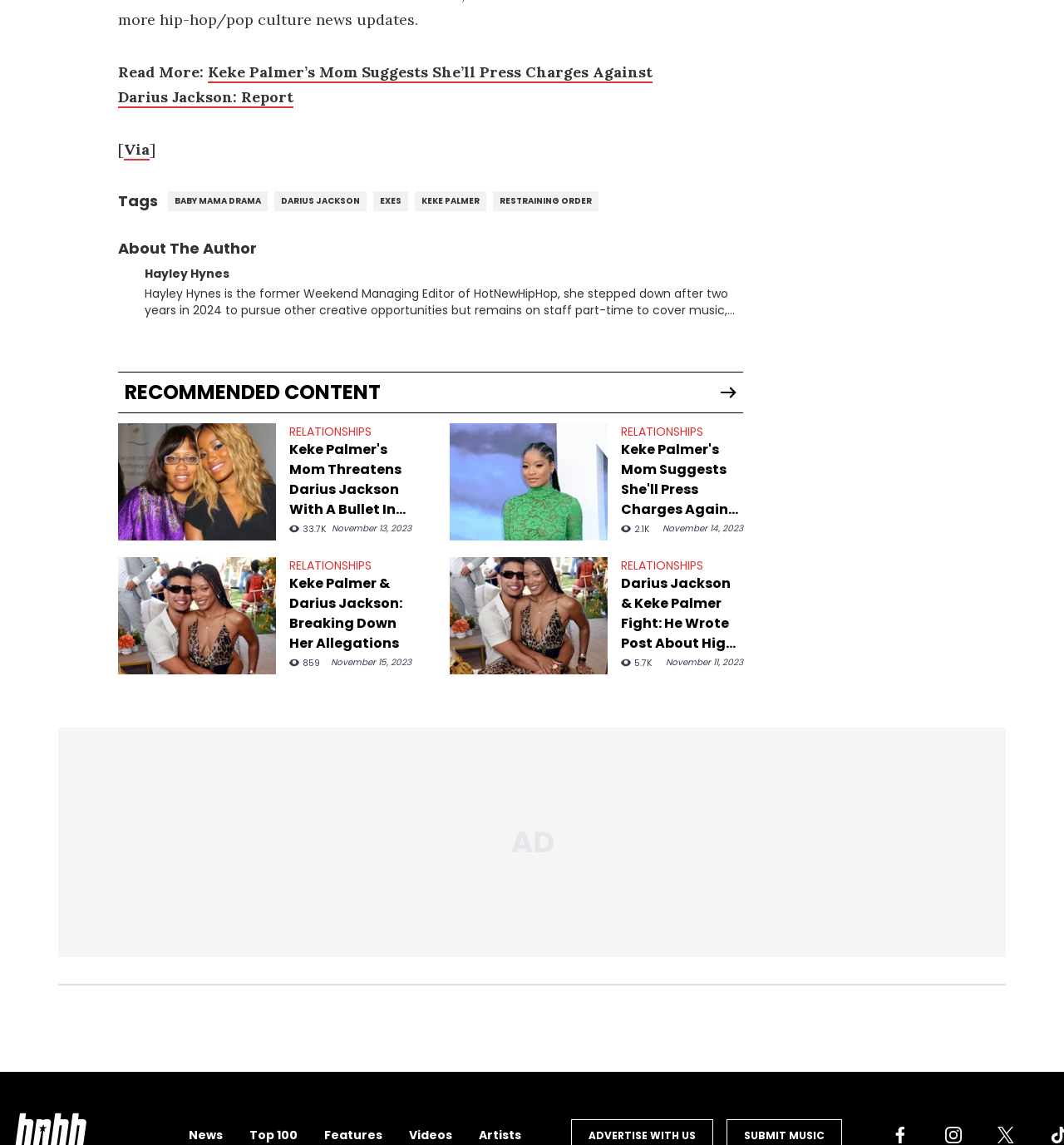Please locate the bounding box coordinates of the element that needs to be clicked to achieve the following instruction: "Explore recommended content about 3rd Annual Dove Self-Esteem Weekend". The coordinates should be four float numbers between 0 and 1, i.e., [left, top, right, bottom].

[0.111, 0.37, 0.259, 0.472]